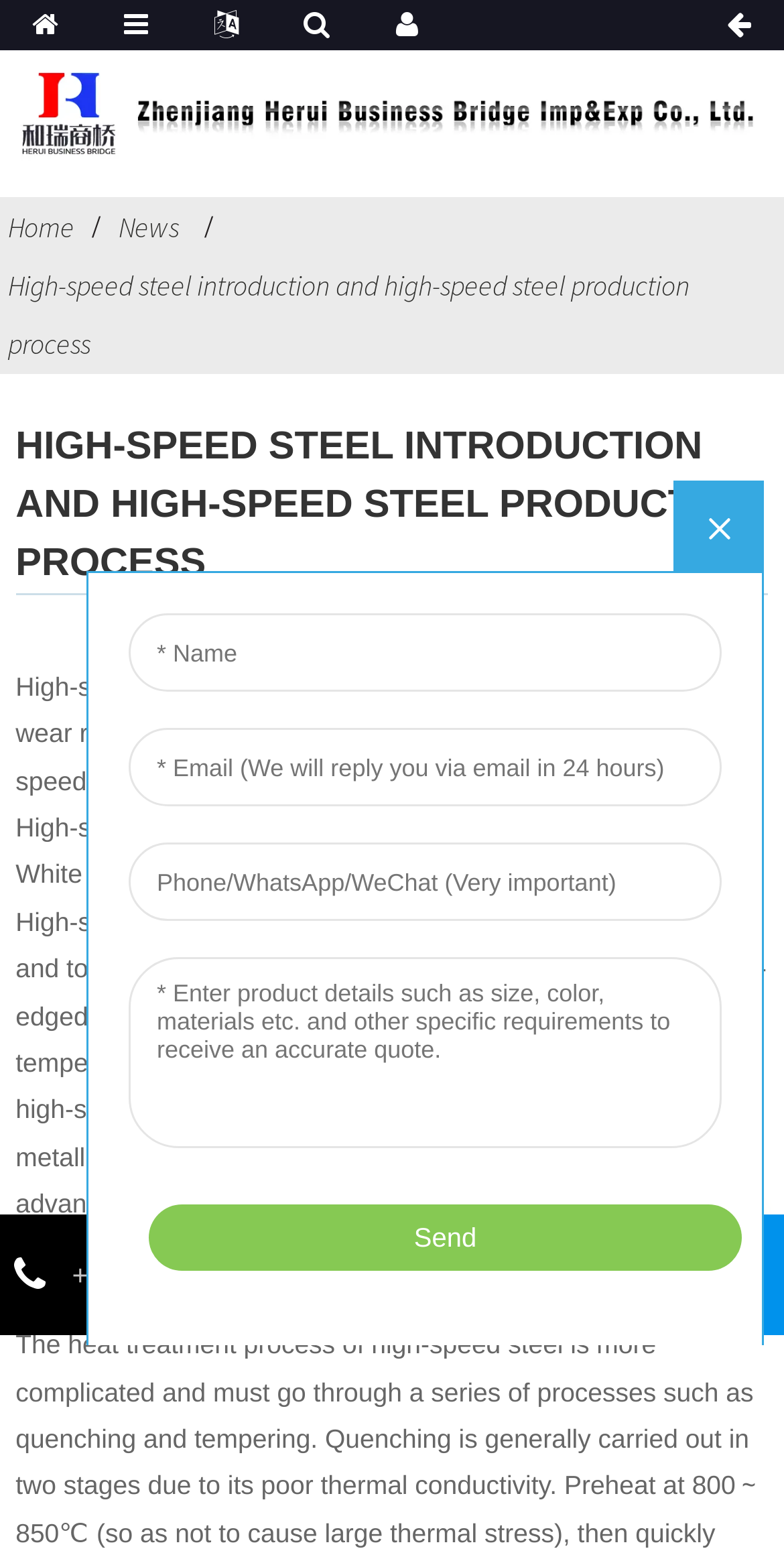Who created high-speed steel?
Please provide a single word or phrase answer based on the image.

F.W. Taylor and M. White